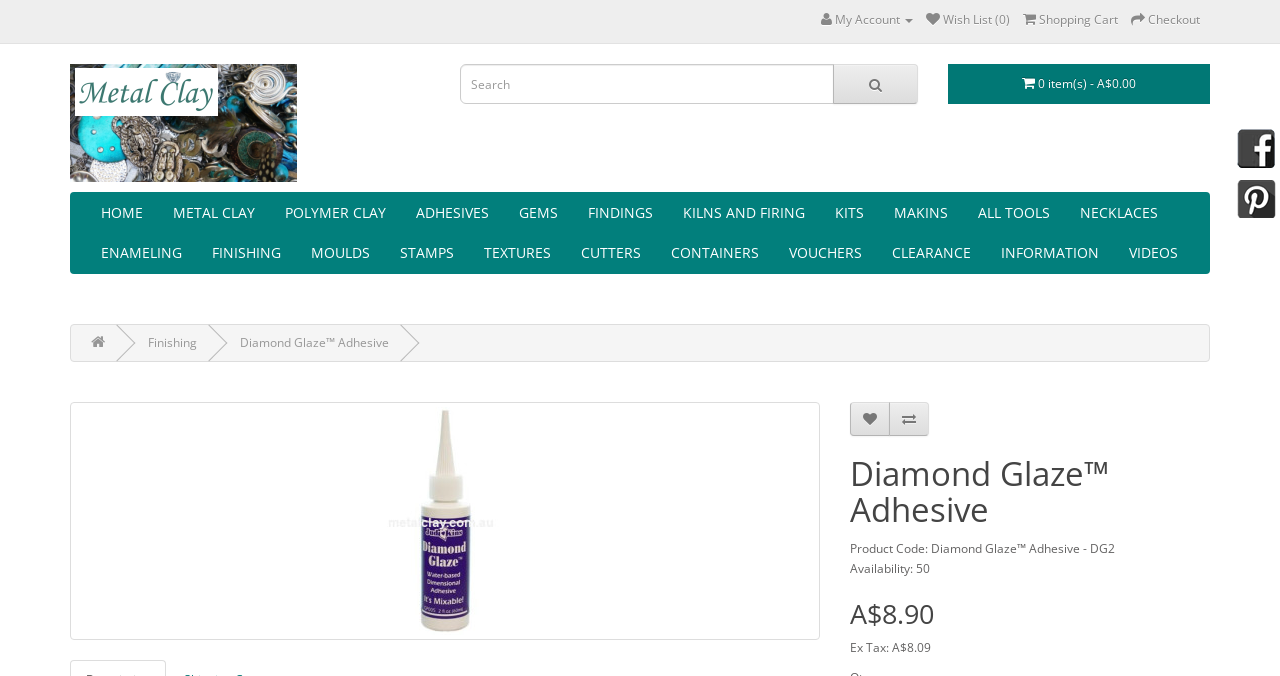Determine the bounding box coordinates for the clickable element required to fulfill the instruction: "View shopping cart". Provide the coordinates as four float numbers between 0 and 1, i.e., [left, top, right, bottom].

[0.799, 0.016, 0.873, 0.041]